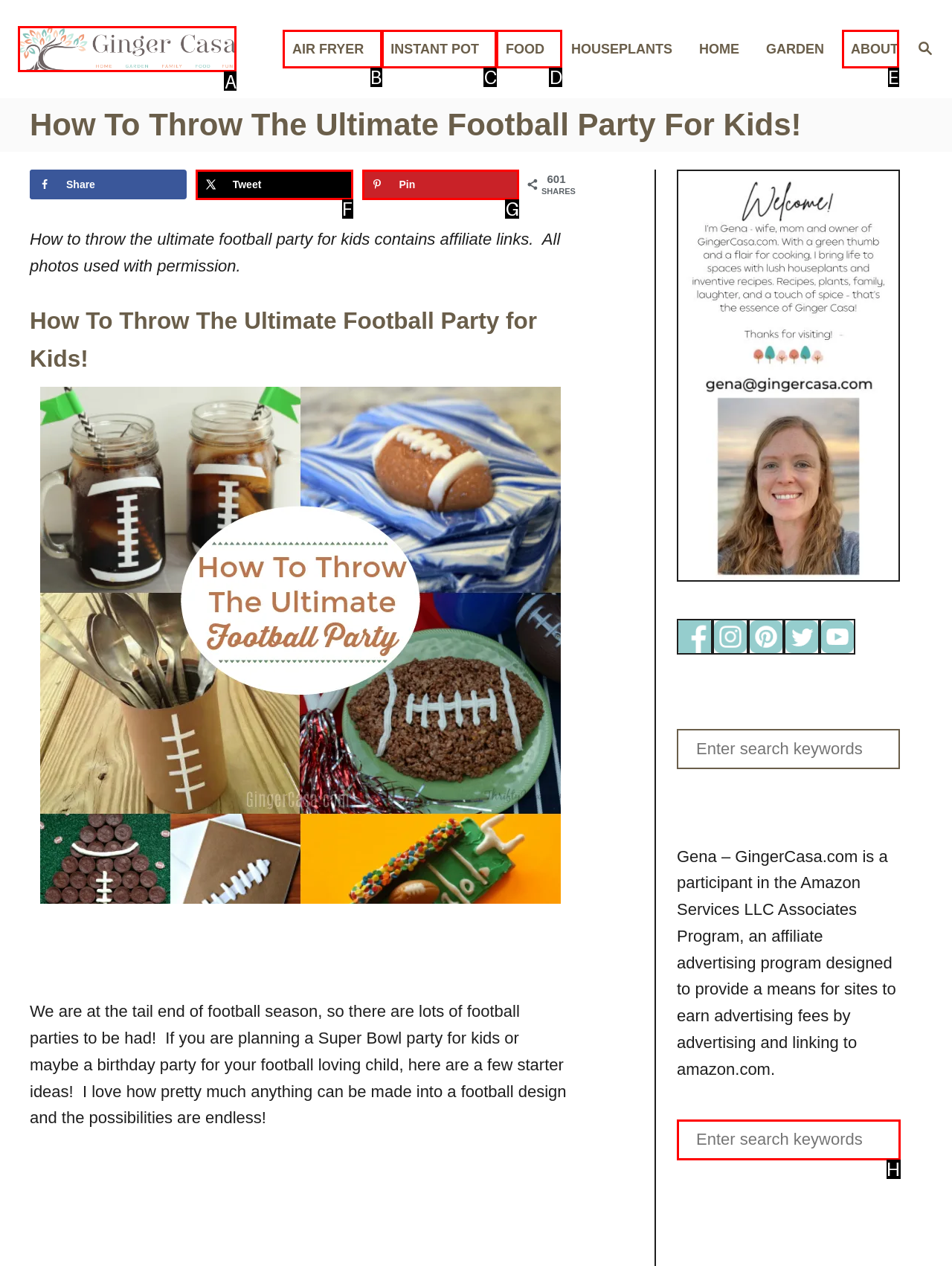Select the letter that aligns with the description: parent_node: Search title="Ginger Casa". Answer with the letter of the selected option directly.

A